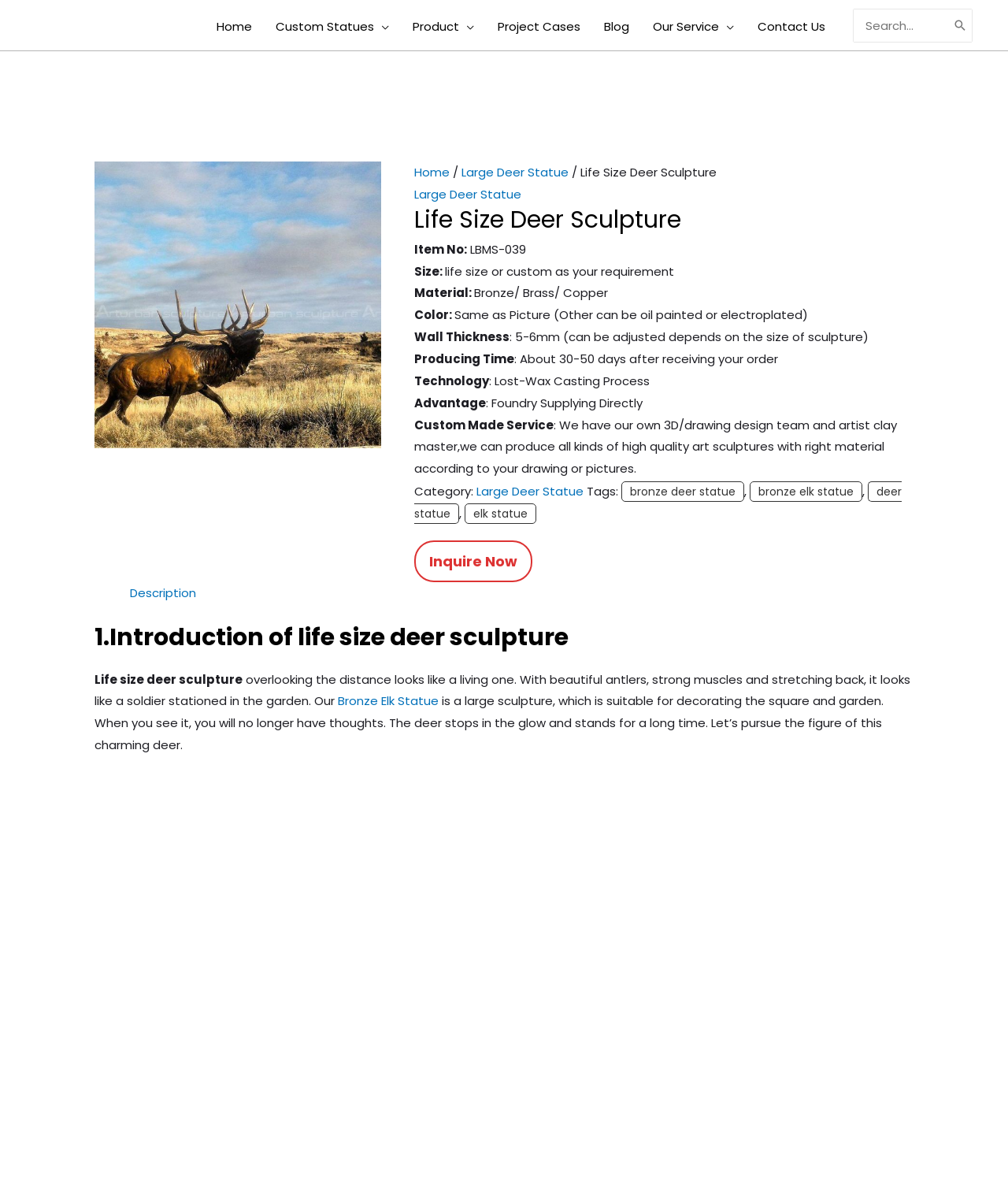Determine the bounding box coordinates of the element that should be clicked to execute the following command: "Read the product description".

[0.129, 0.488, 0.195, 0.501]